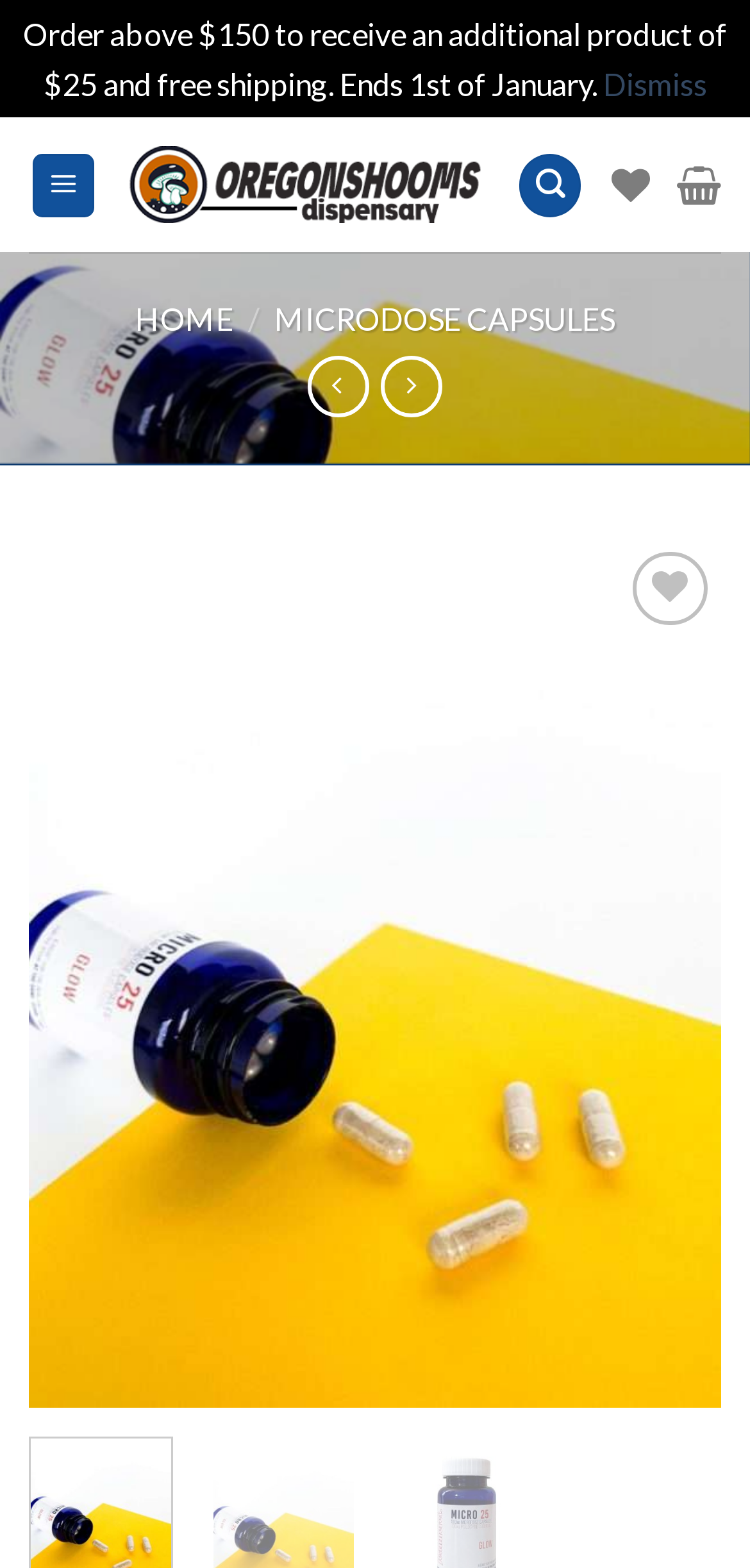Can you determine the main header of this webpage?

Jeanneret Botanical Micro 25 (Glow) Microdose Mushroom Capsules